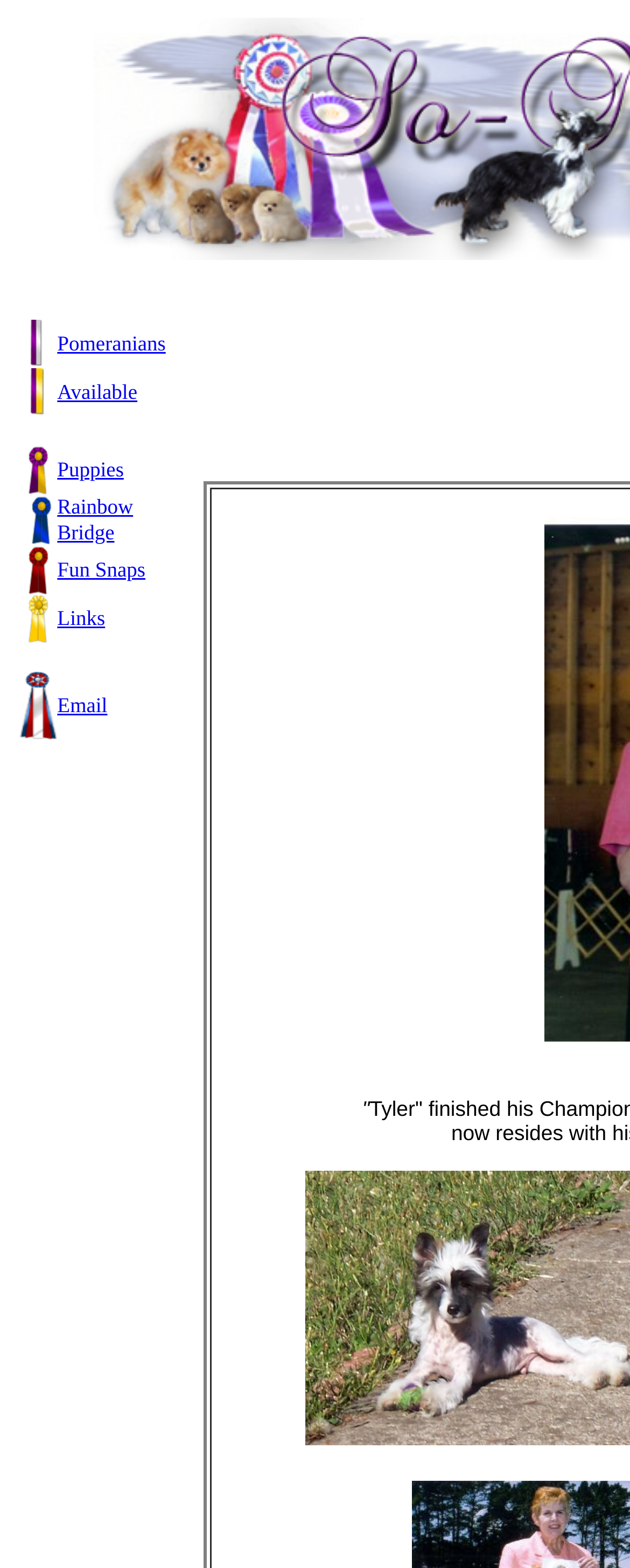Provide the bounding box for the UI element matching this description: "Scorpio".

None